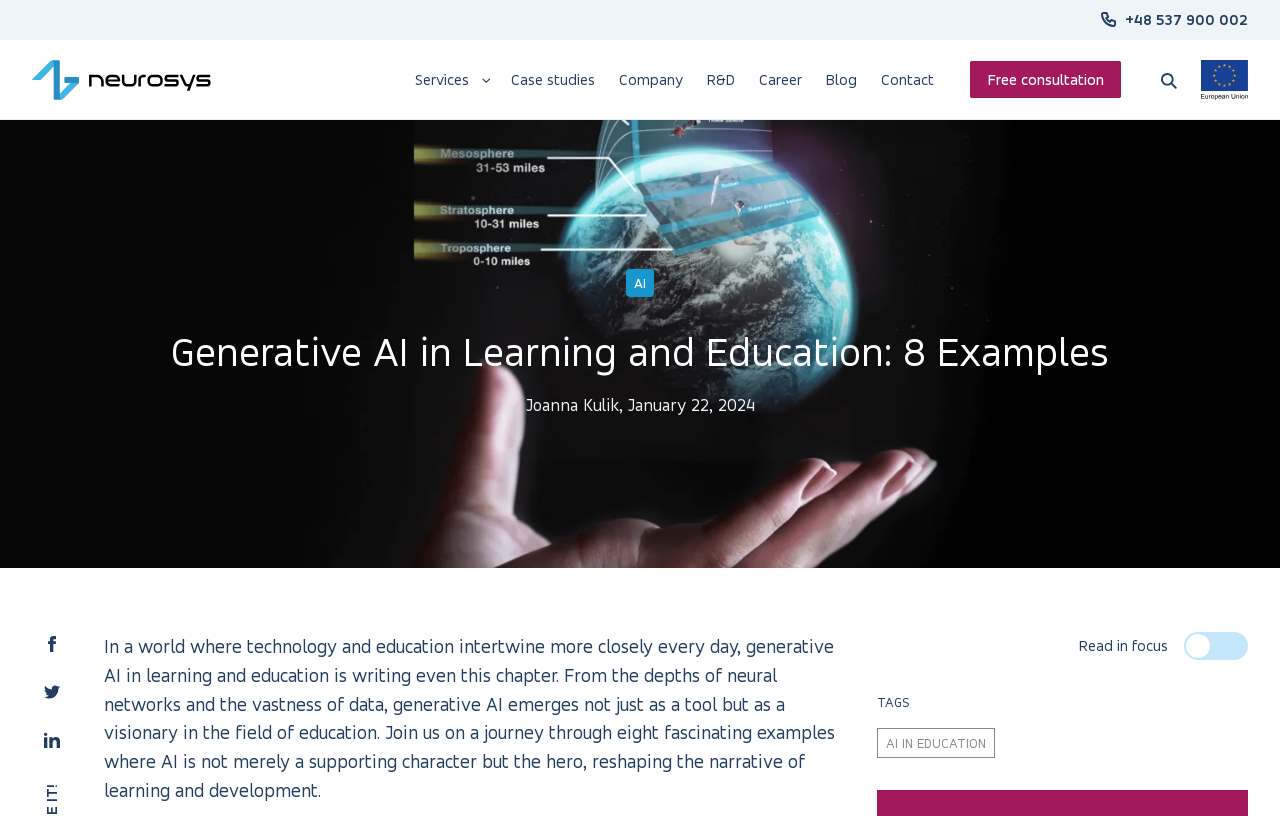Please identify the bounding box coordinates of where to click in order to follow the instruction: "Click the 'Free consultation' link".

[0.758, 0.074, 0.876, 0.119]